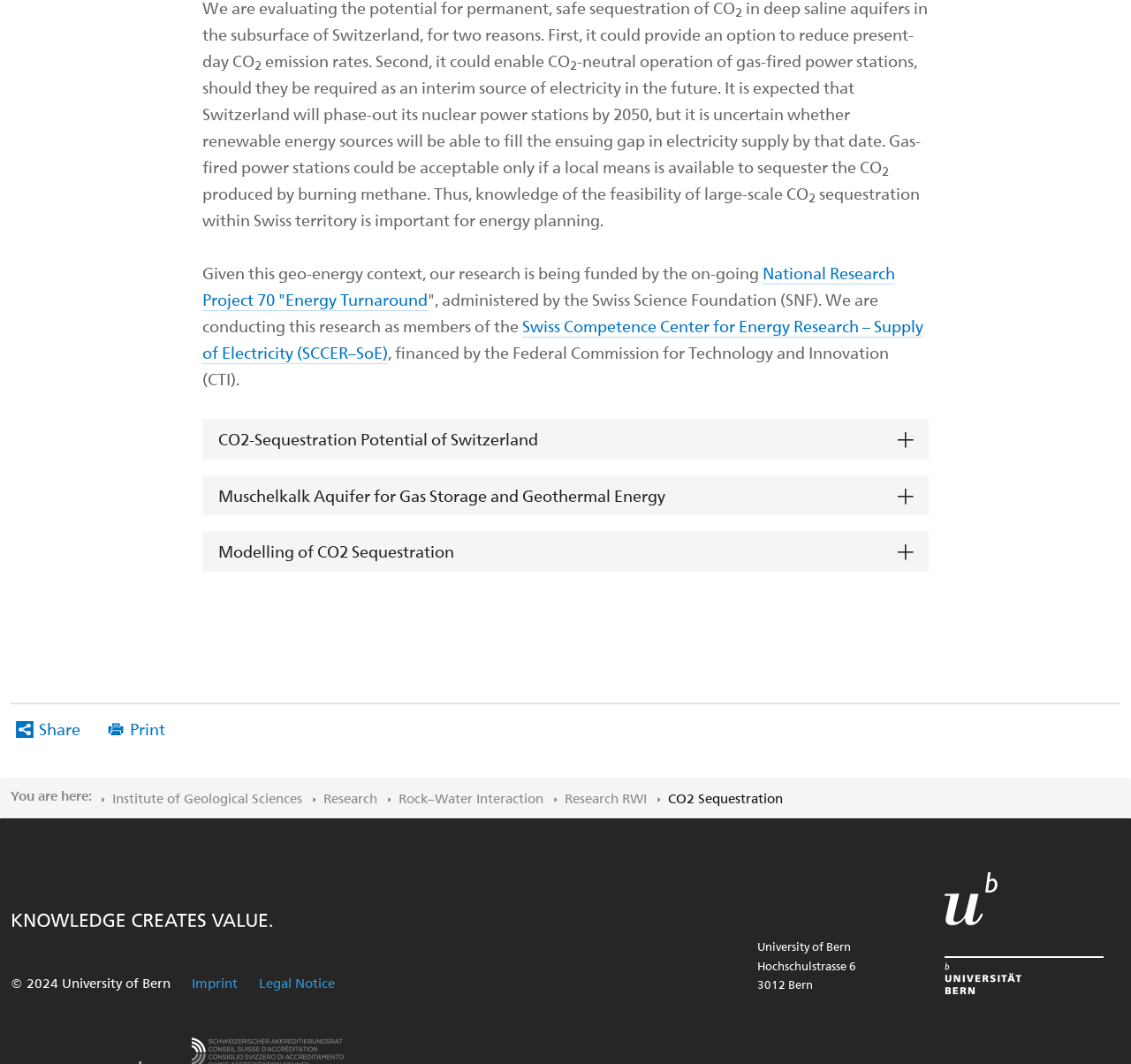What is the address of the University of Bern?
Look at the image and respond to the question as thoroughly as possible.

The address of the University of Bern can be found in the footer section of the webpage, which provides contact information. The address is listed as 'Hochschulstrasse 6, 3012 Bern'.